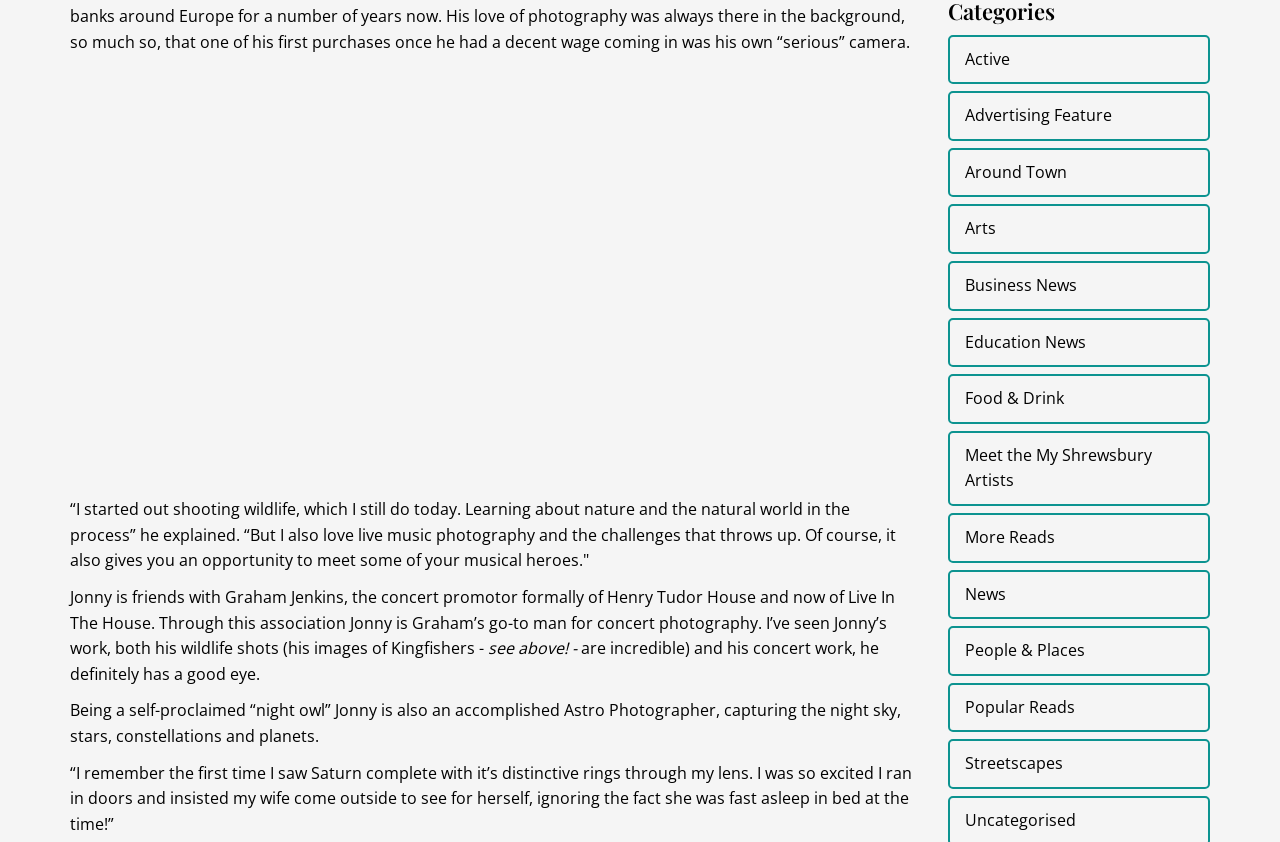What is the subject of the image on the webpage?
Using the image, answer in one word or phrase.

Kingfisher